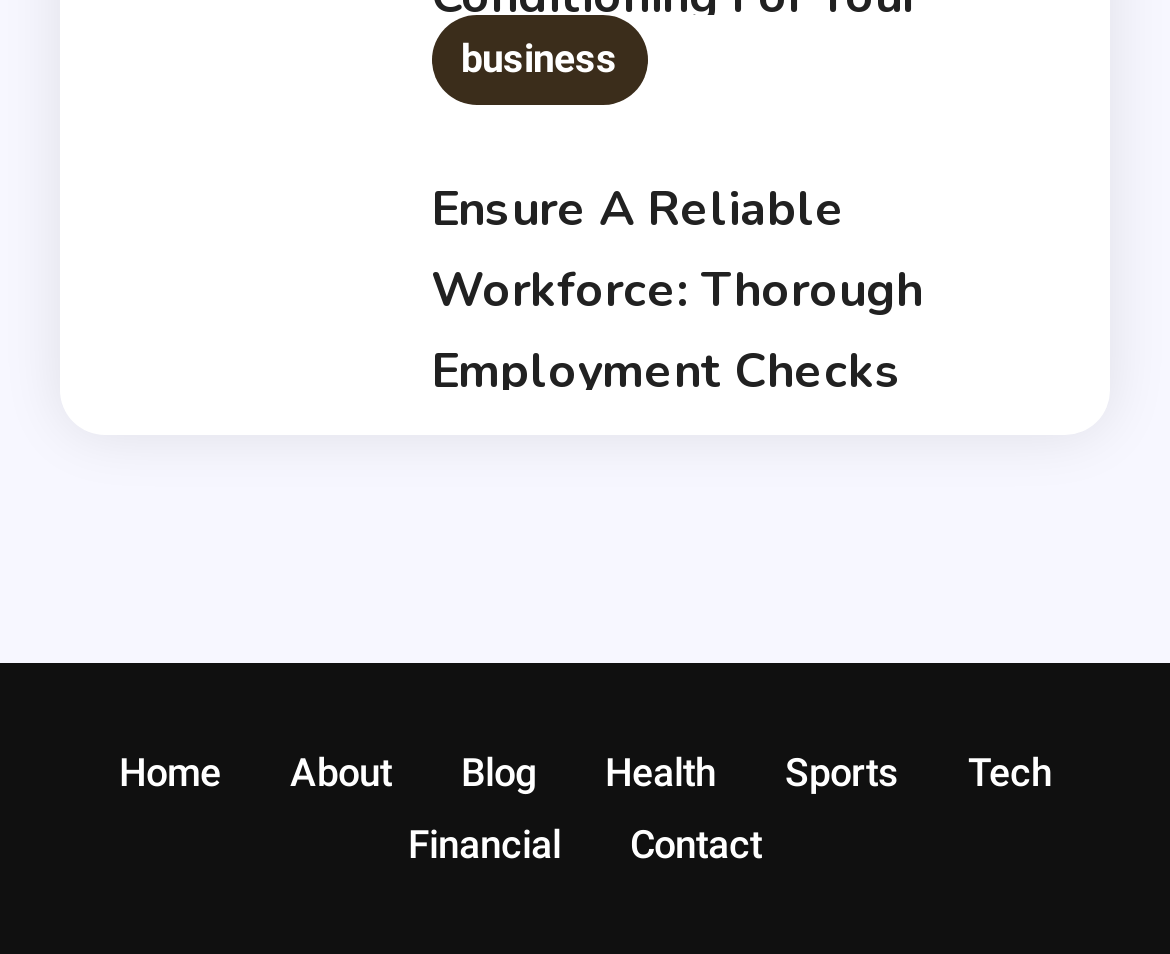What is the main topic of the first section?
Based on the image, answer the question with a single word or brief phrase.

Employment Checks